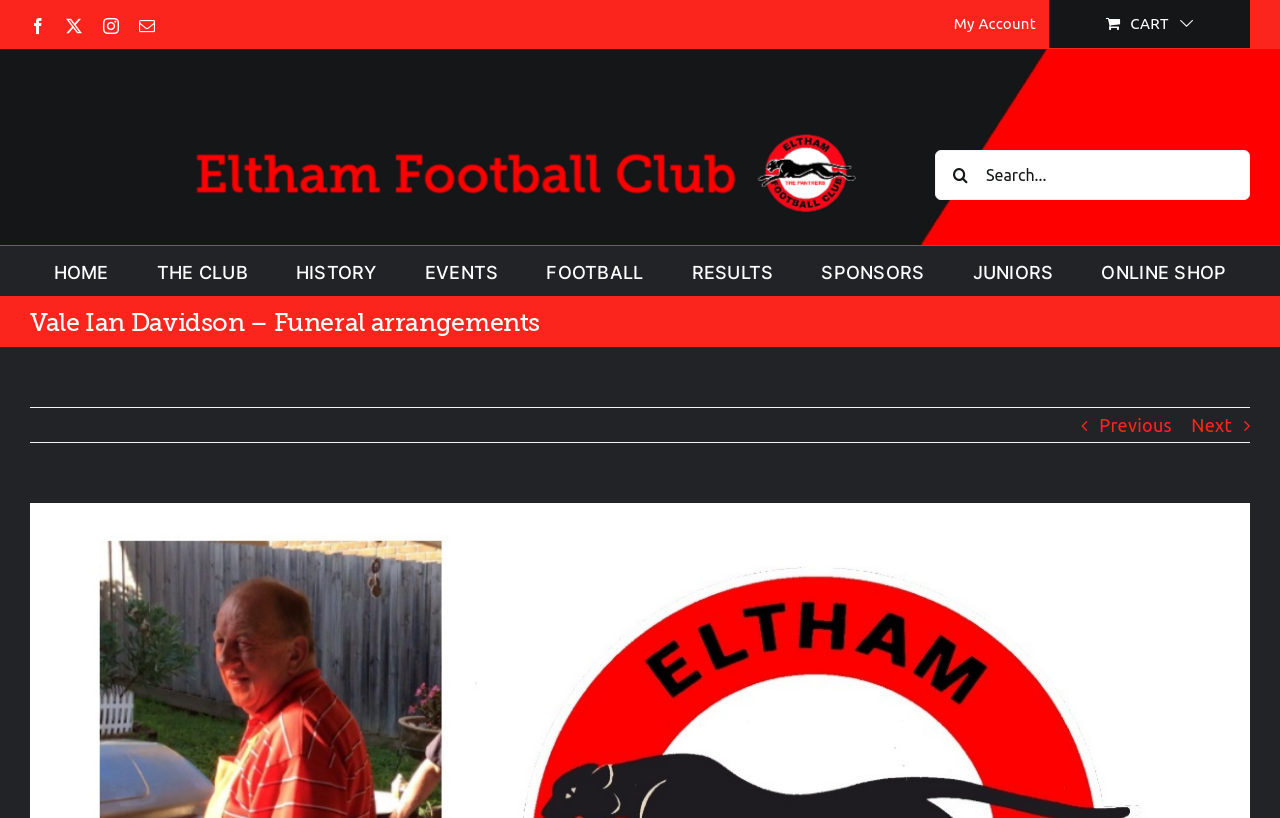Please identify the coordinates of the bounding box that should be clicked to fulfill this instruction: "View cart".

[0.82, 0.0, 0.977, 0.059]